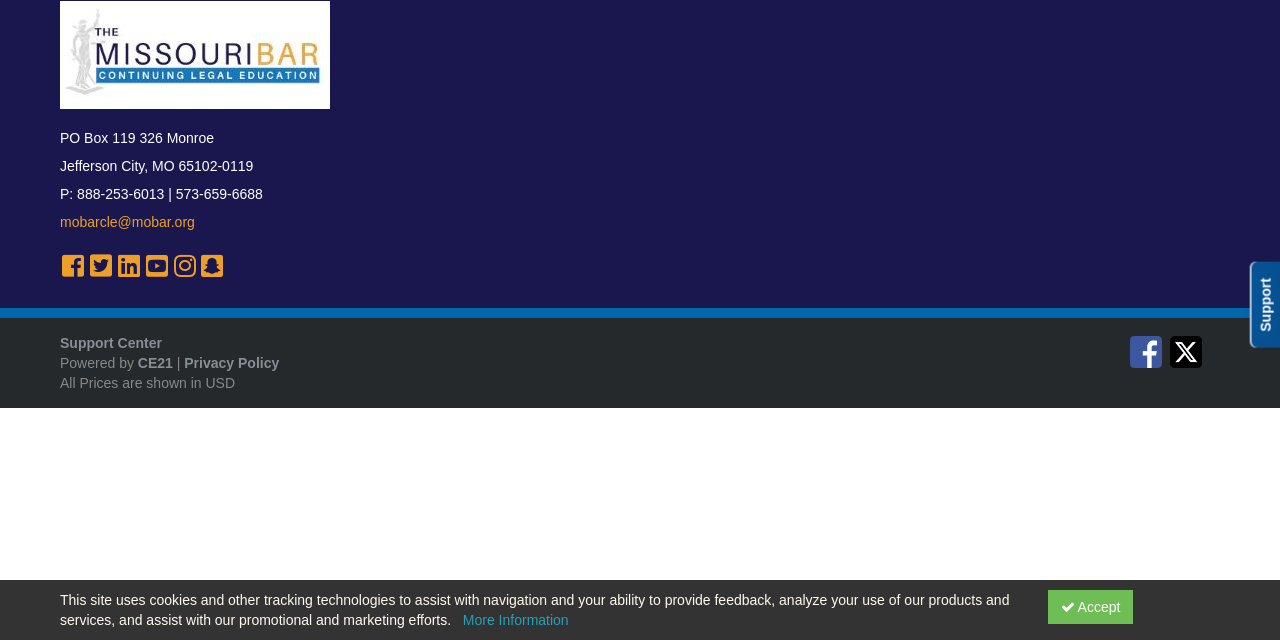Predict the bounding box coordinates of the UI element that matches this description: "mobarcle@mobar.org". The coordinates should be in the format [left, top, right, bottom] with each value between 0 and 1.

[0.047, 0.334, 0.152, 0.359]